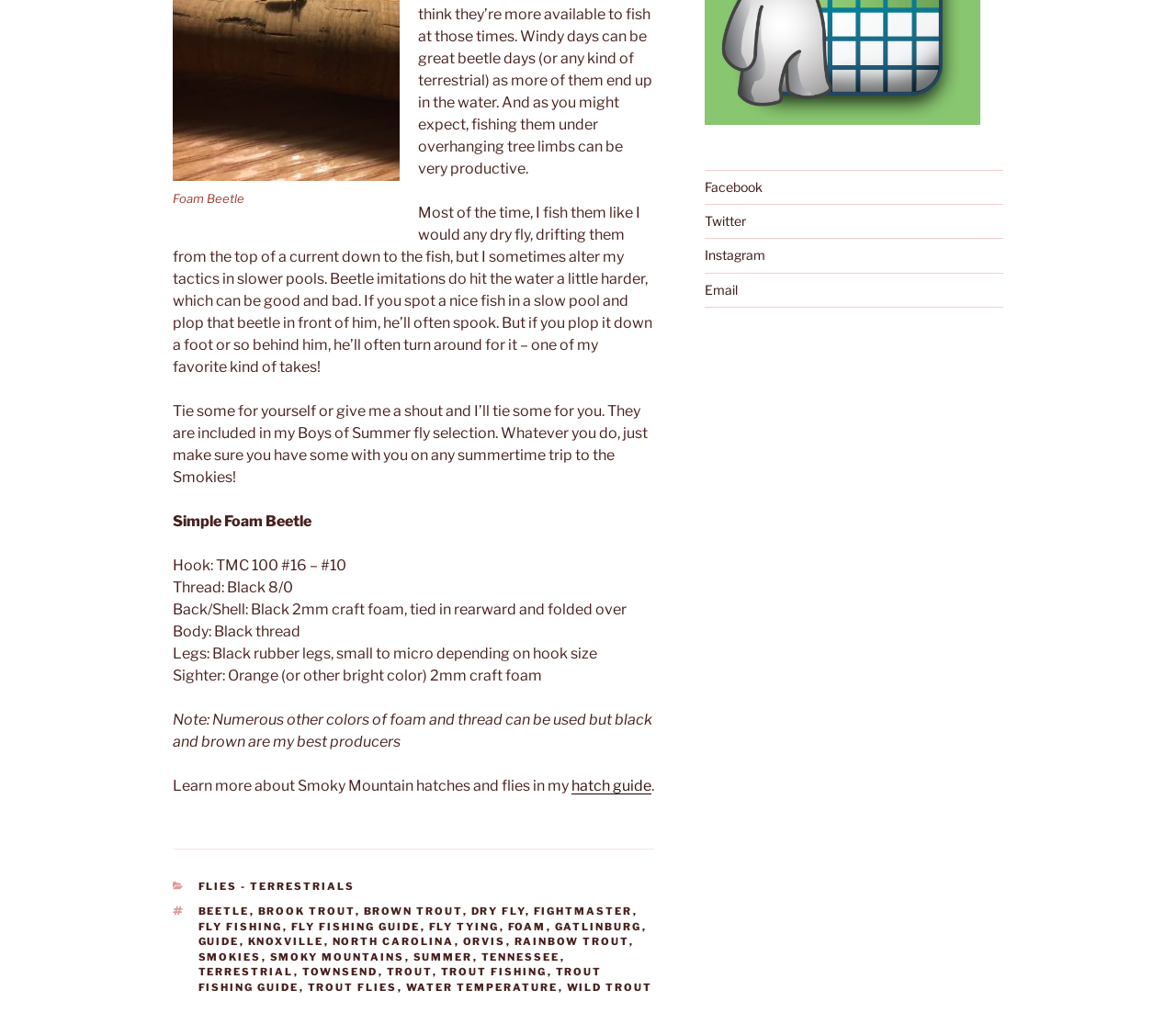Please provide a comprehensive answer to the question below using the information from the image: What type of fishing is being discussed?

The webpage discusses fly fishing, as evident from the text 'Learn more about Smoky Mountain hatches and flies in my hatch guide' and the presence of links related to fly fishing, such as 'FLY FISHING GUIDE' and 'TROUT FISHING GUIDE'.